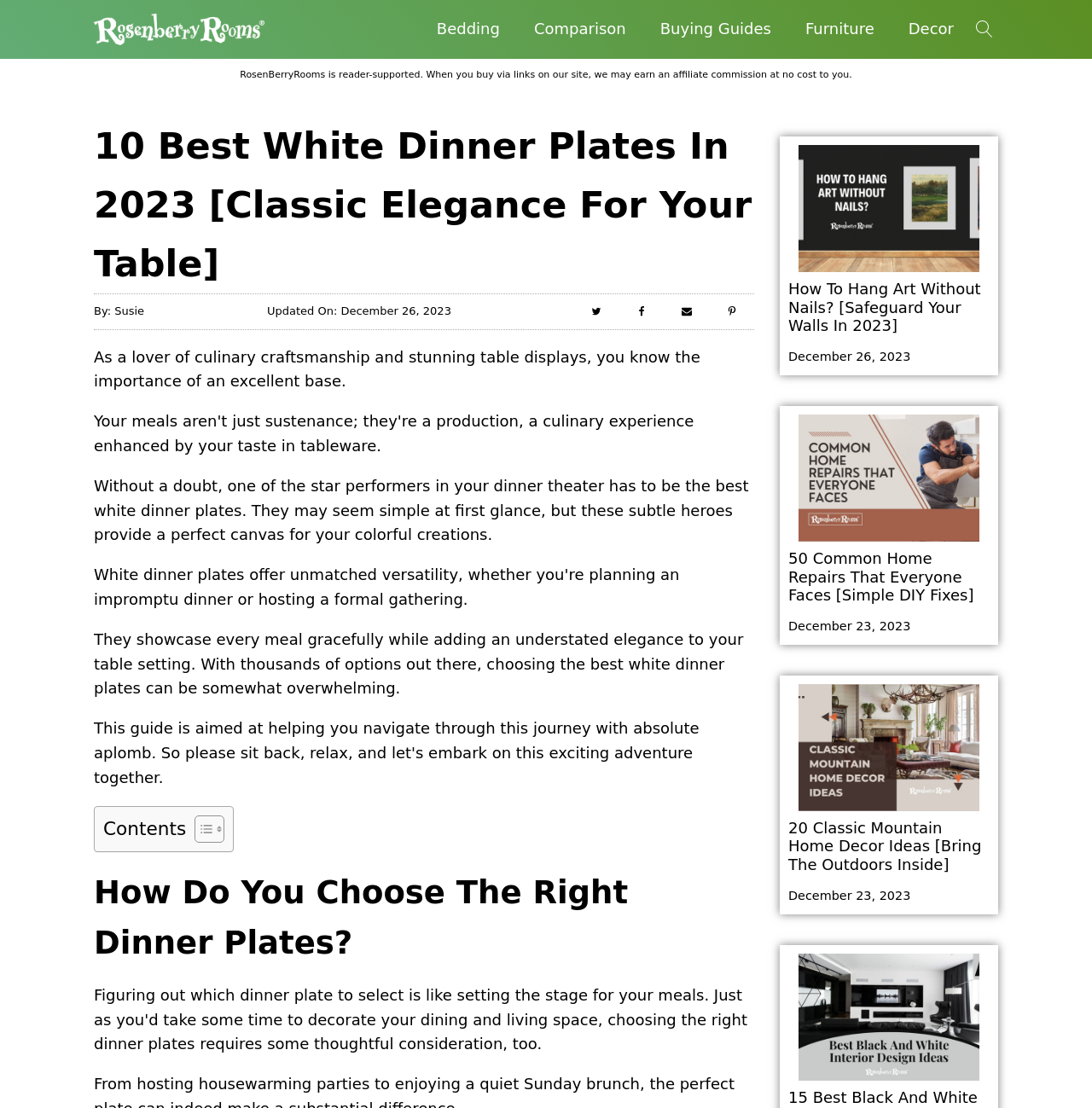How many links are in the navigation menu?
Please answer the question as detailed as possible based on the image.

I counted the number of links in the navigation menu, which are 'Bedding', 'Comparison', 'Buying Guides', 'Furniture', and 'Decor', and found that there are 5 links.